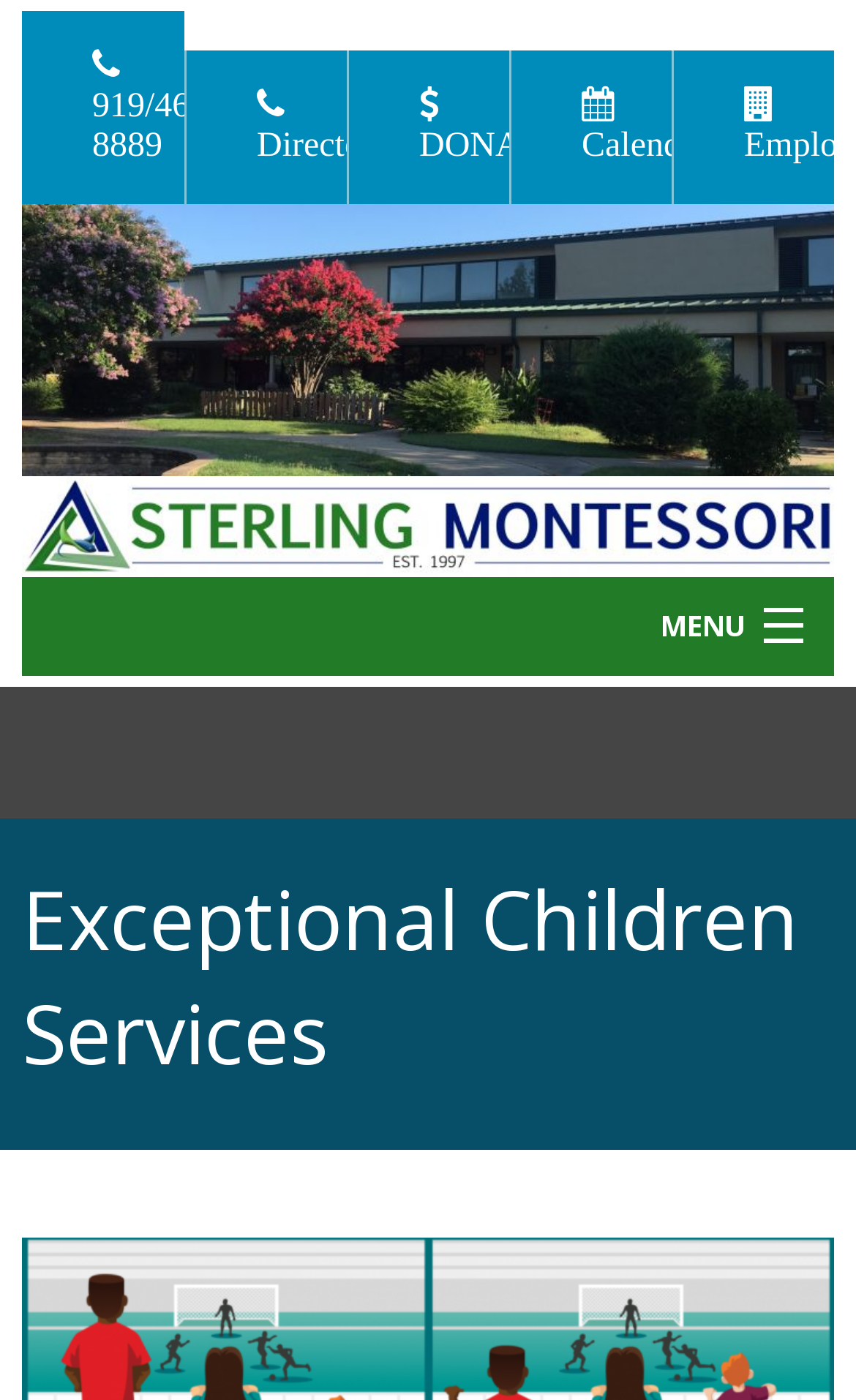Calculate the bounding box coordinates for the UI element based on the following description: "Welcome Back". Ensure the coordinates are four float numbers between 0 and 1, i.e., [left, top, right, bottom].

[0.026, 0.874, 0.974, 0.953]